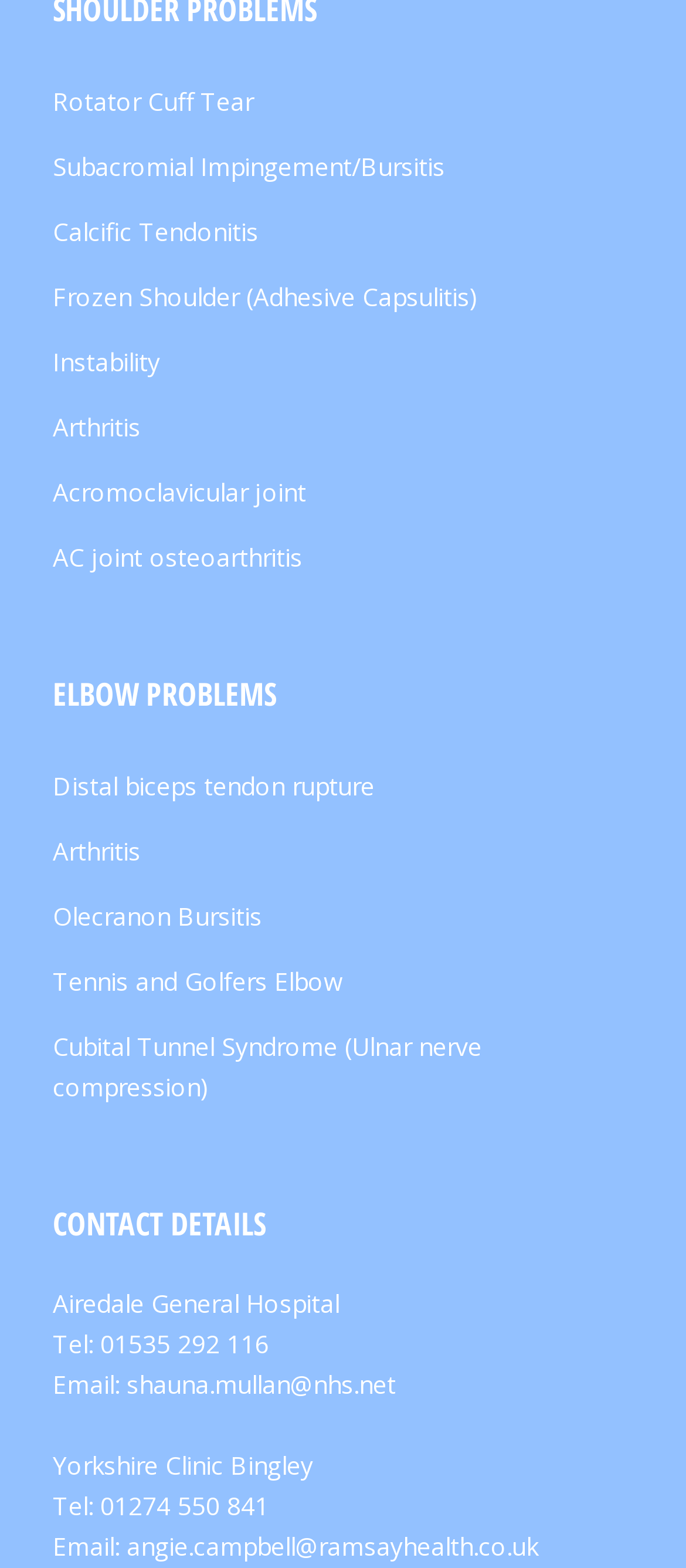How many shoulder problems are listed?
Kindly offer a comprehensive and detailed response to the question.

By examining the links on the webpage, I count 7 links related to shoulder problems, which are Rotator Cuff Tear, Subacromial Impingement/Bursitis, Calcific Tendonitis, Frozen Shoulder (Adhesive Capsulitis), Instability, Arthritis, and Acromoclavicular joint.